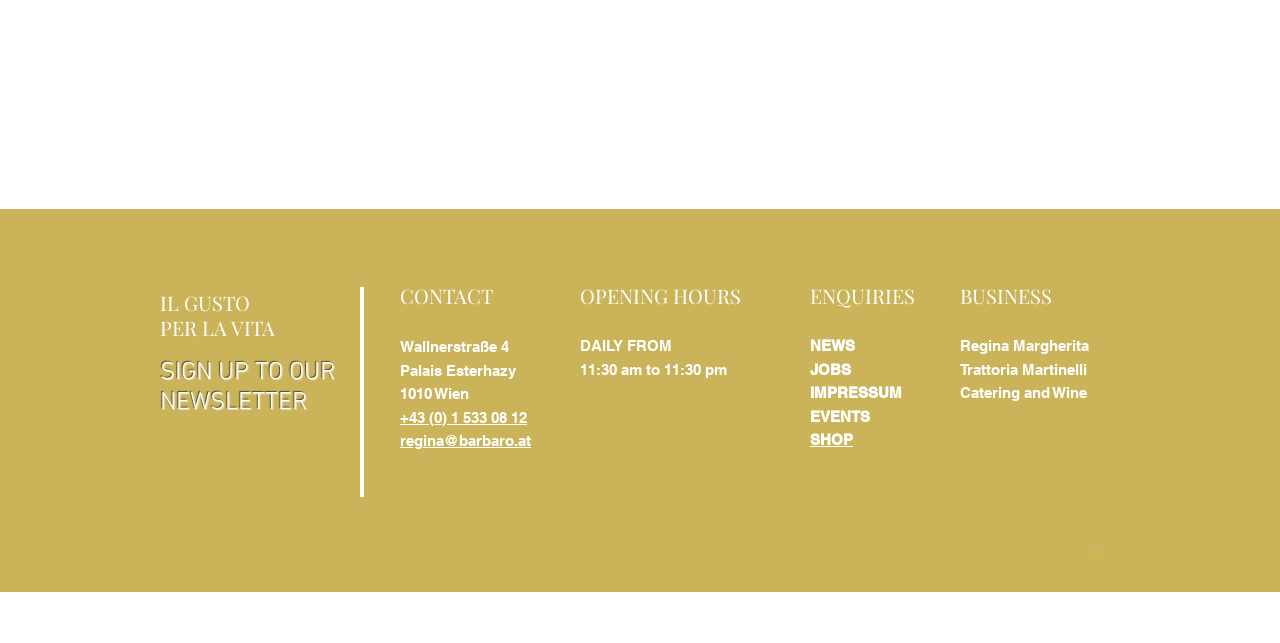Find the bounding box coordinates of the clickable area required to complete the following action: "Visit the 'NEWS' page".

[0.633, 0.526, 0.668, 0.554]